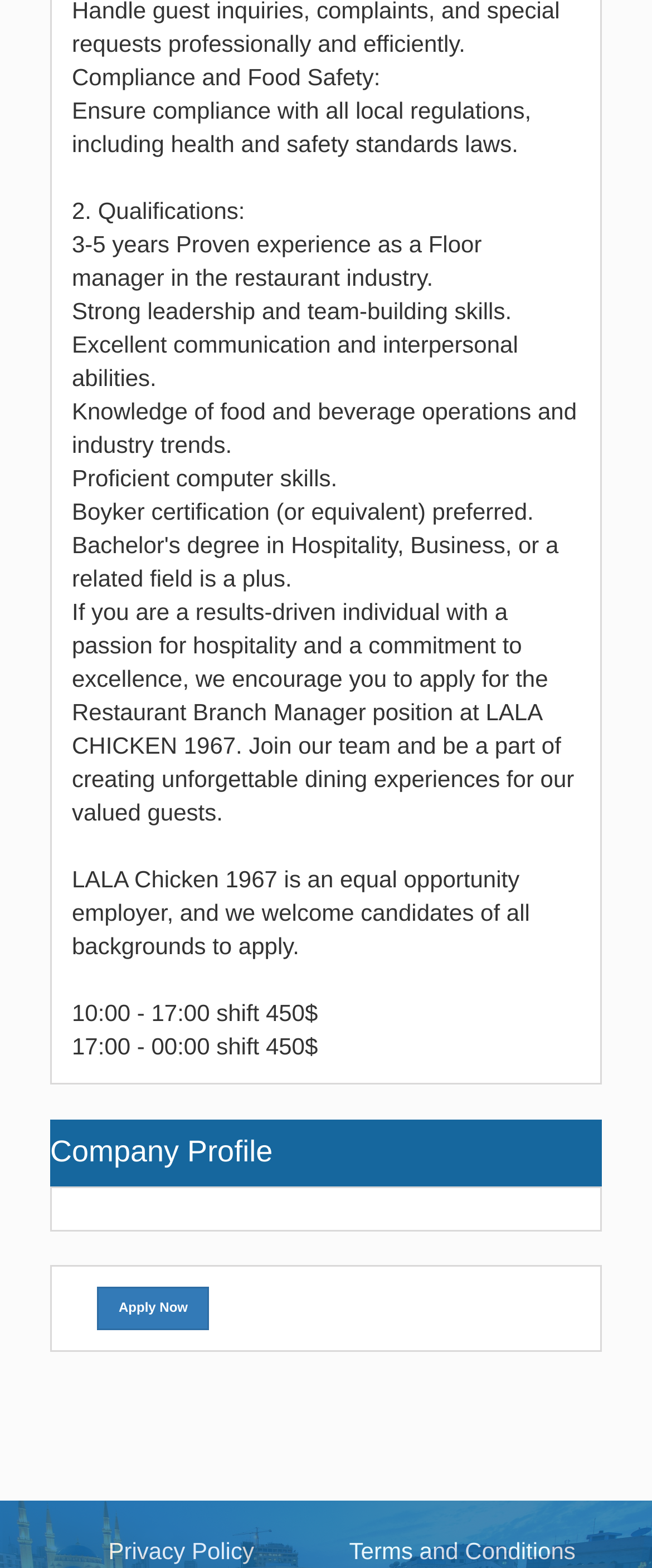Answer the following in one word or a short phrase: 
What is the job title mentioned in the webpage?

Restaurant Branch Manager